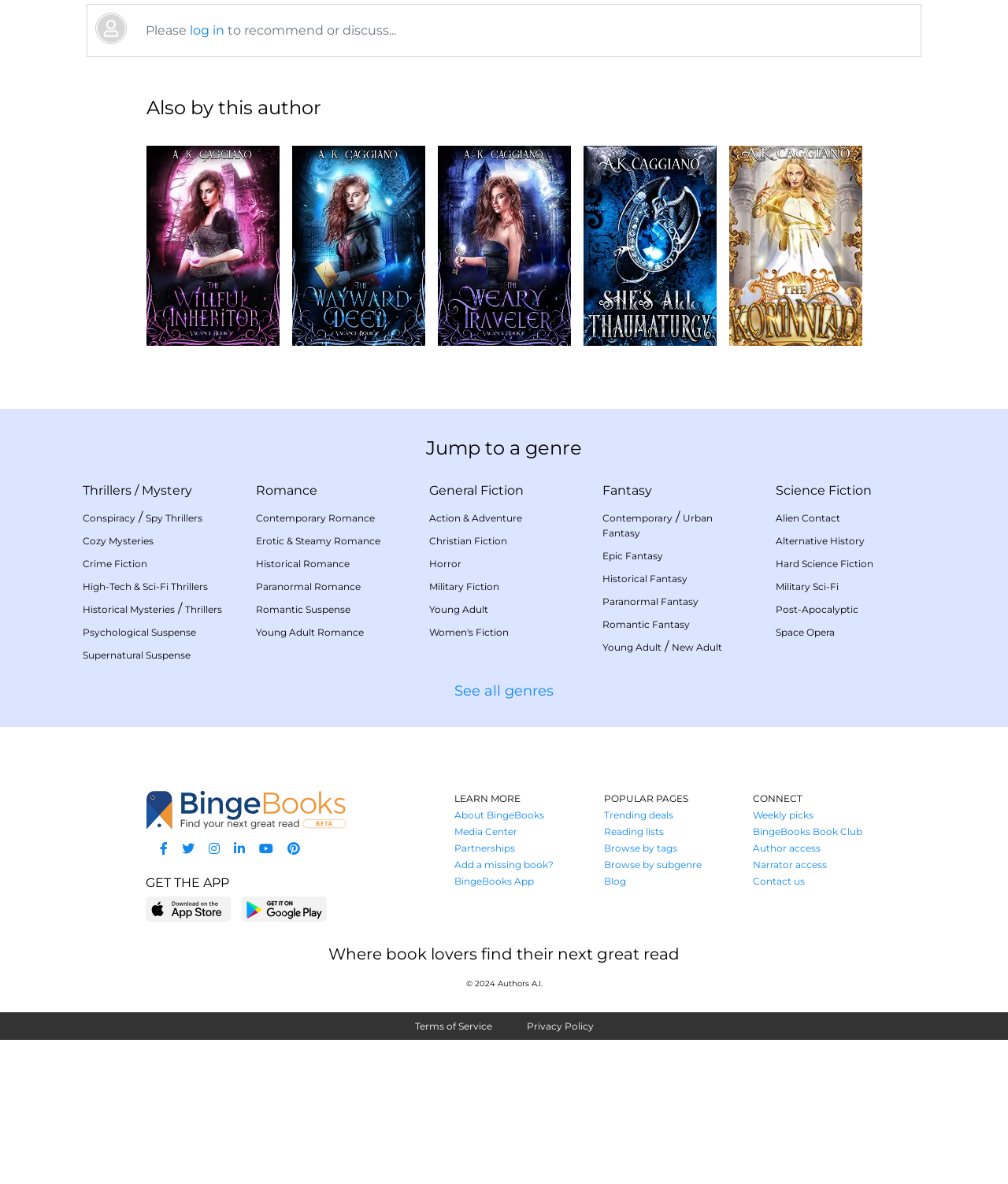Provide a one-word or brief phrase answer to the question:
How many social media links are present at the bottom of the page?

6